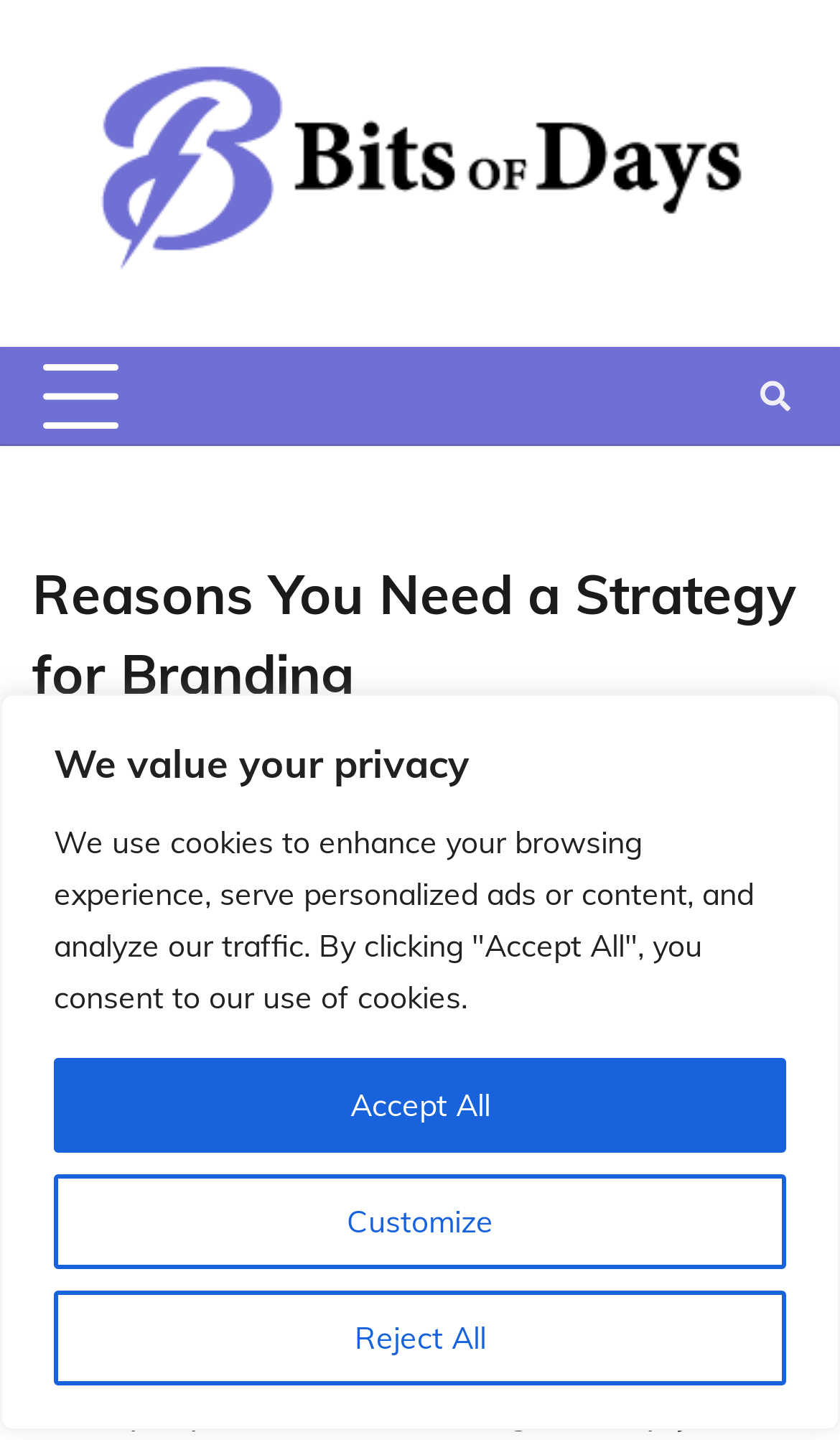Given the element description, predict the bounding box coordinates in the format (top-left x, top-left y, bottom-right x, bottom-right y). Make sure all values are between 0 and 1. Here is the element description: alt="Bits Of Days"

[0.115, 0.045, 0.885, 0.196]